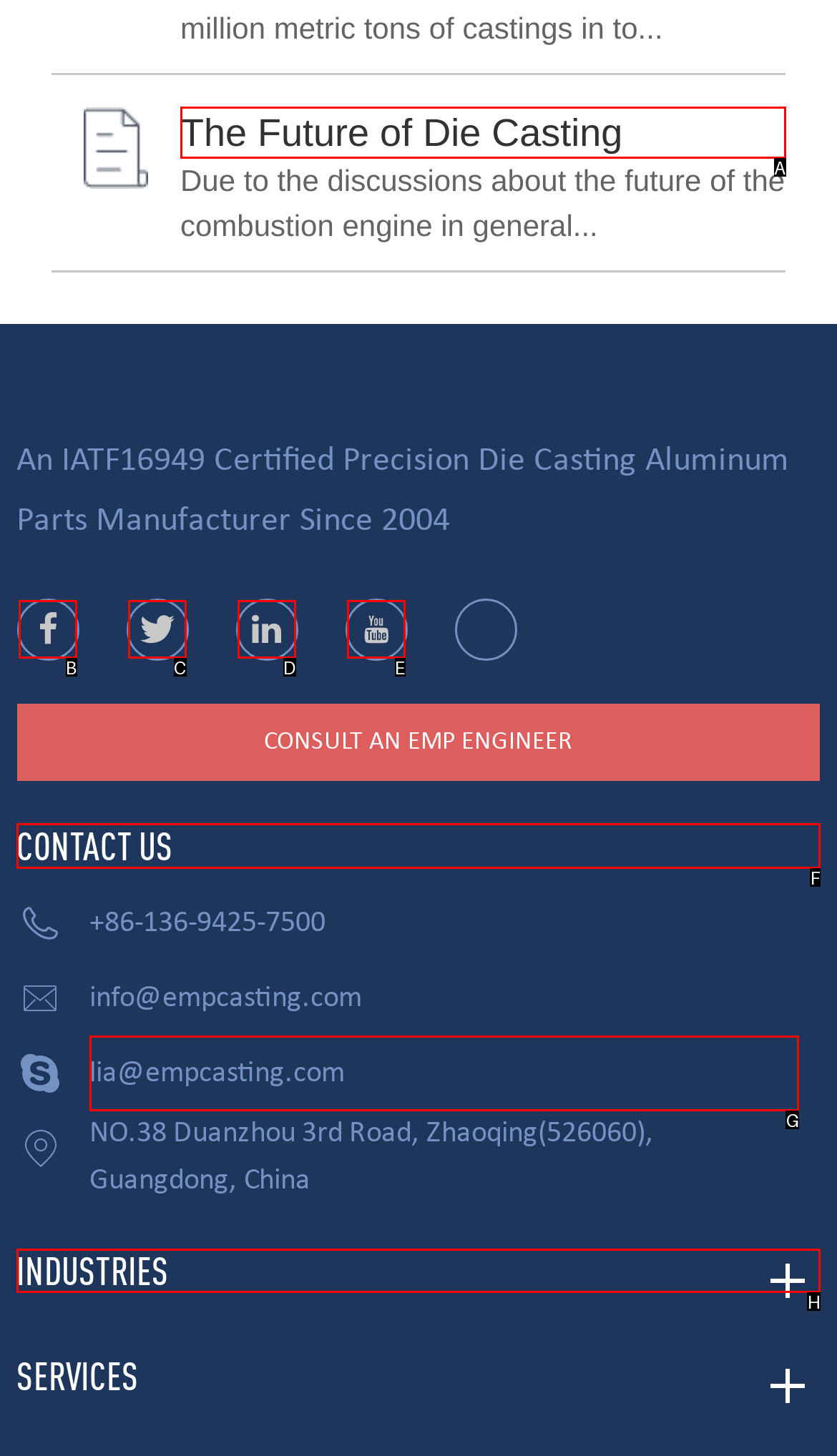Choose the UI element to click on to achieve this task: View industries. Reply with the letter representing the selected element.

H